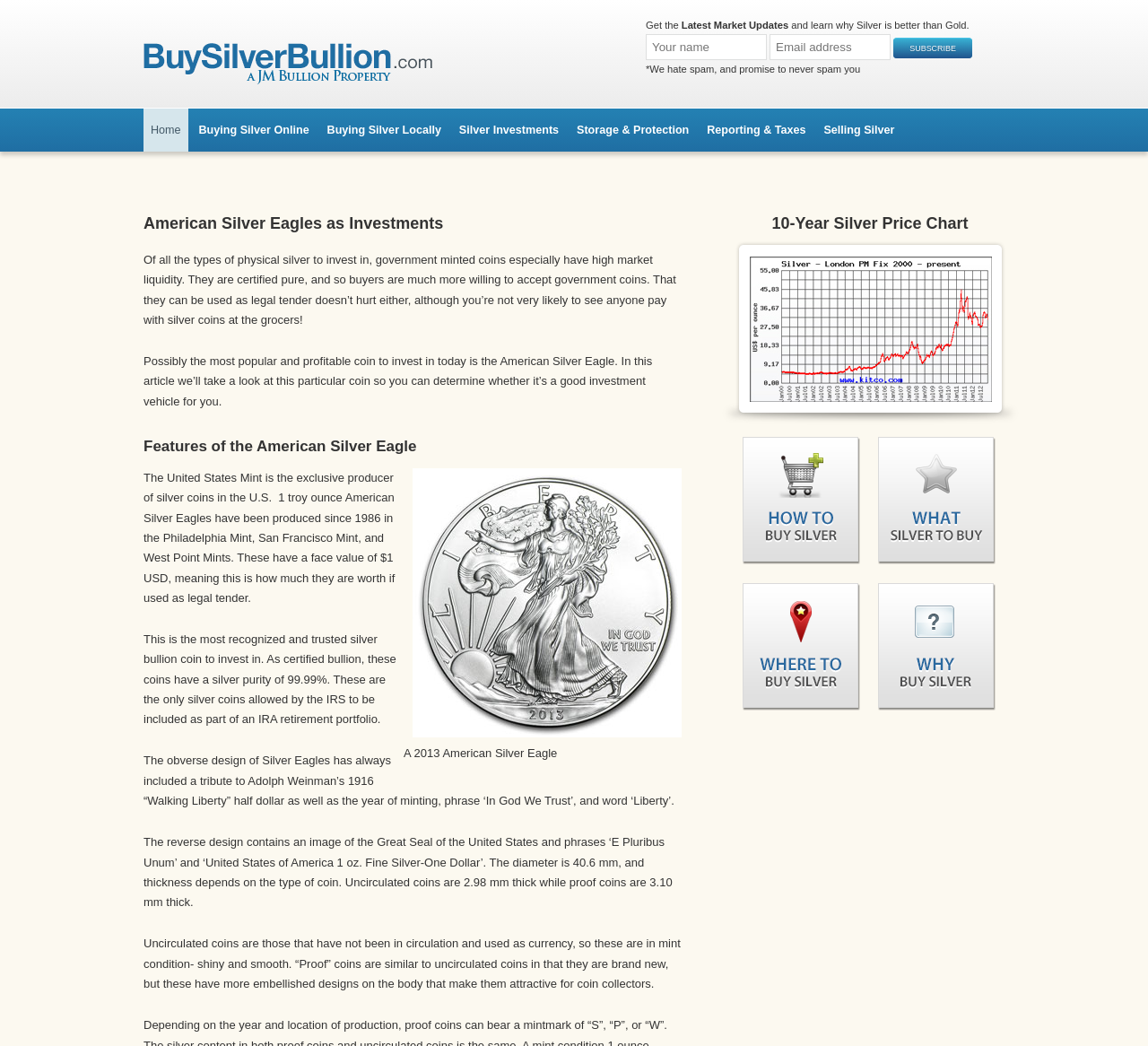What is the purity of American Silver Eagles?
Offer a detailed and exhaustive answer to the question.

The webpage states that American Silver Eagles have a silver purity of 99.99%, making them certified bullion.